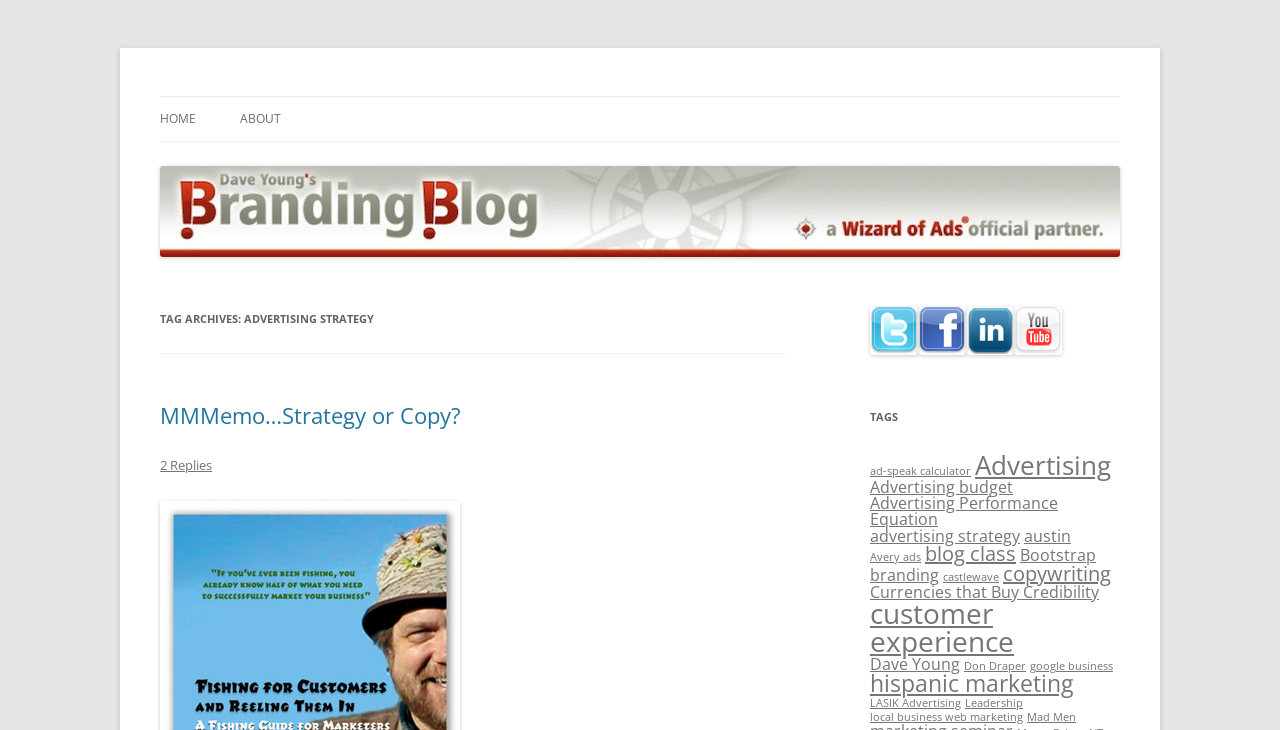What is the topic of the tag archive?
Kindly offer a comprehensive and detailed response to the question.

The topic of the tag archive can be found in the heading element with the text 'TAG ARCHIVES: ADVERTISING STRATEGY'. This heading is located below the main heading of the page and indicates that the archive is related to advertising strategy.